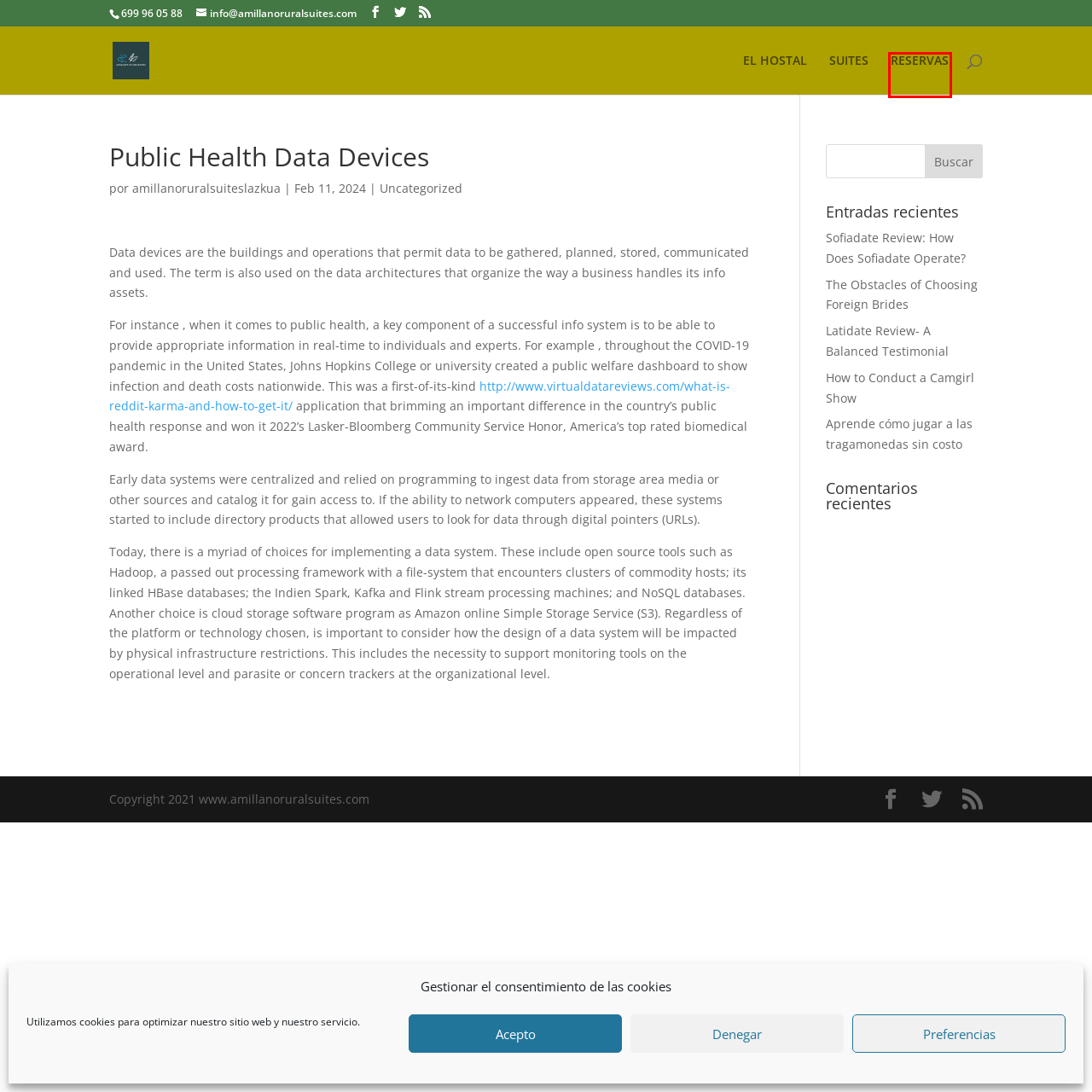Look at the screenshot of a webpage where a red rectangle bounding box is present. Choose the webpage description that best describes the new webpage after clicking the element inside the red bounding box. Here are the candidates:
A. RESERVAS | AMIILANO RURAL SUITES
B. Earn Reddit Karma in a Few Steps
C. AMIILANO RURAL SUITES | hostal rural en tierra estella
D. Sofiadate Review: How Does Sofiadate Operate? | AMIILANO RURAL SUITES
E. Uncategorized | AMIILANO RURAL SUITES
F. How to Conduct a Camgirl Show | AMIILANO RURAL SUITES
G. amillanoruralsuiteslazkua | AMIILANO RURAL SUITES
H. Latidate Review- A Balanced Testimonial | AMIILANO RURAL SUITES

A